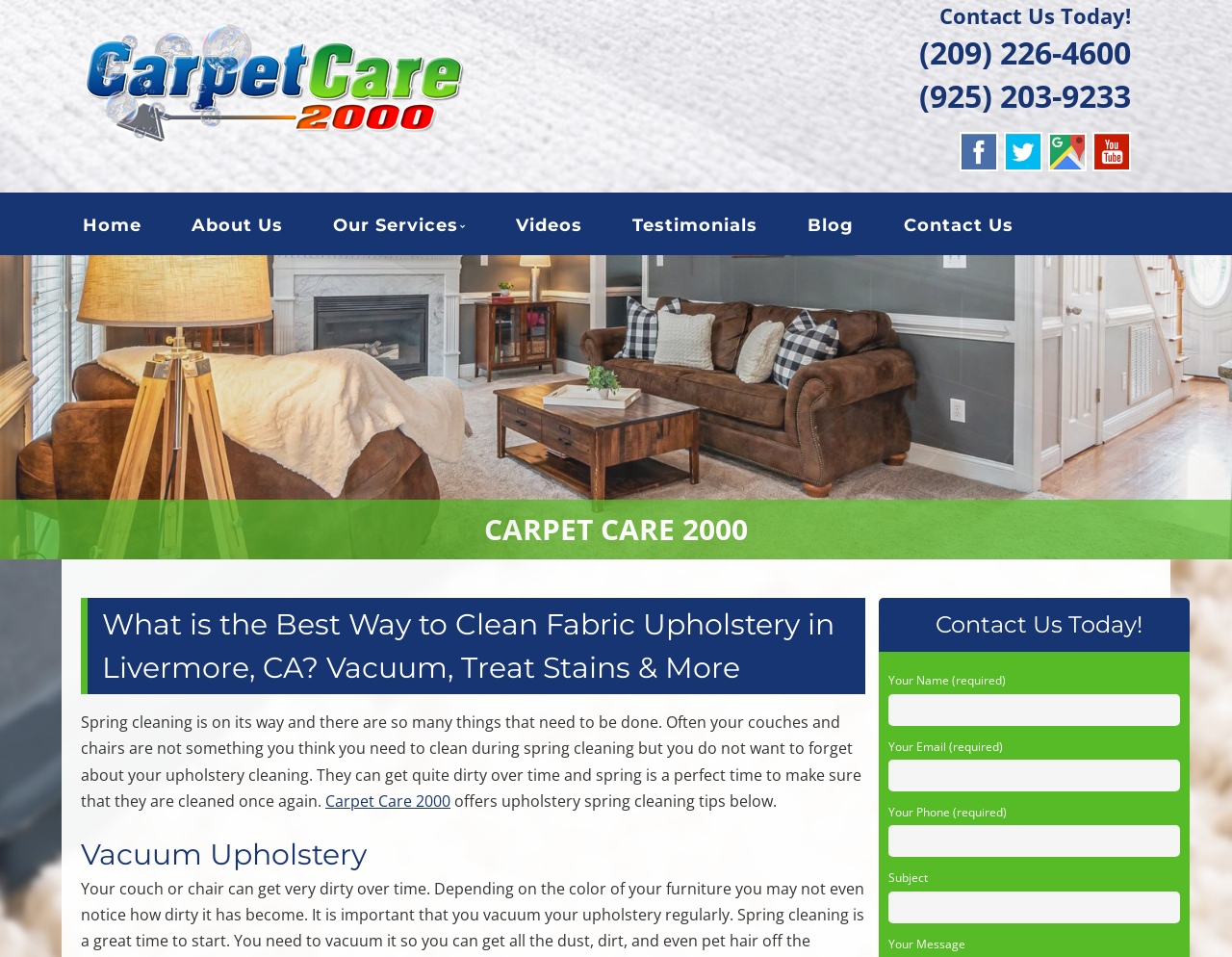Analyze the image and provide a detailed answer to the question: How many social media links are there?

There are three social media links at the top of the webpage: Facebook, Twitter, and Google+. Each link has an image icon and a text label.